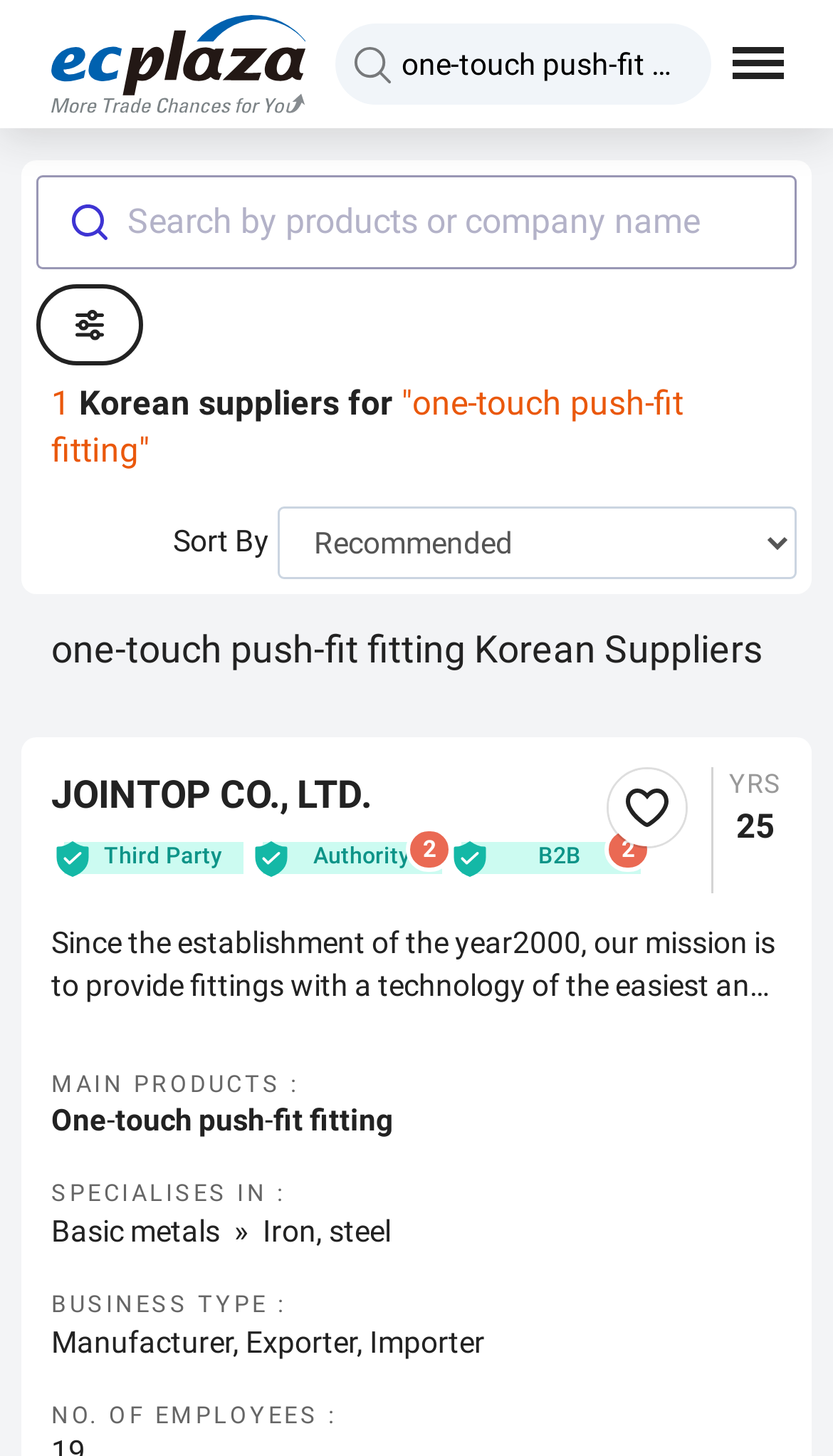Elaborate on the different components and information displayed on the webpage.

This webpage is about One-touch Push-fit Fitting Korean Suppliers. At the top left corner, there is a link to go back to the main page, accompanied by the ECPlaza Logo. On the top right corner, there is a search box where users can input what they are looking for, with a static text "one-touch push-fit fitting" next to it. 

Below the search box, there is a menu link on the right side, and a combobox on the left side that allows users to search by products or company name. There is also a button to control search filters and a static text "1" next to it. 

The main content of the webpage is a list of Korean suppliers for one-touch push-fit fitting. The first supplier is JOINTOP CO., LTD., with a link to its page and a button to add it to favorites. Below the supplier's name, there are links to its authority and B2B information. On the right side, there is a generic element showing the years in business, with a static text "YRS" and "25" next to it. 

Below the years in business, there is a long static text describing the company's mission and products. The company's main products are listed, including one-touch push-fit fitting. There is also a section showing the company's specialization and business type, including manufacturer, exporter, and importer. Finally, the number of employees is listed at the bottom of the page.